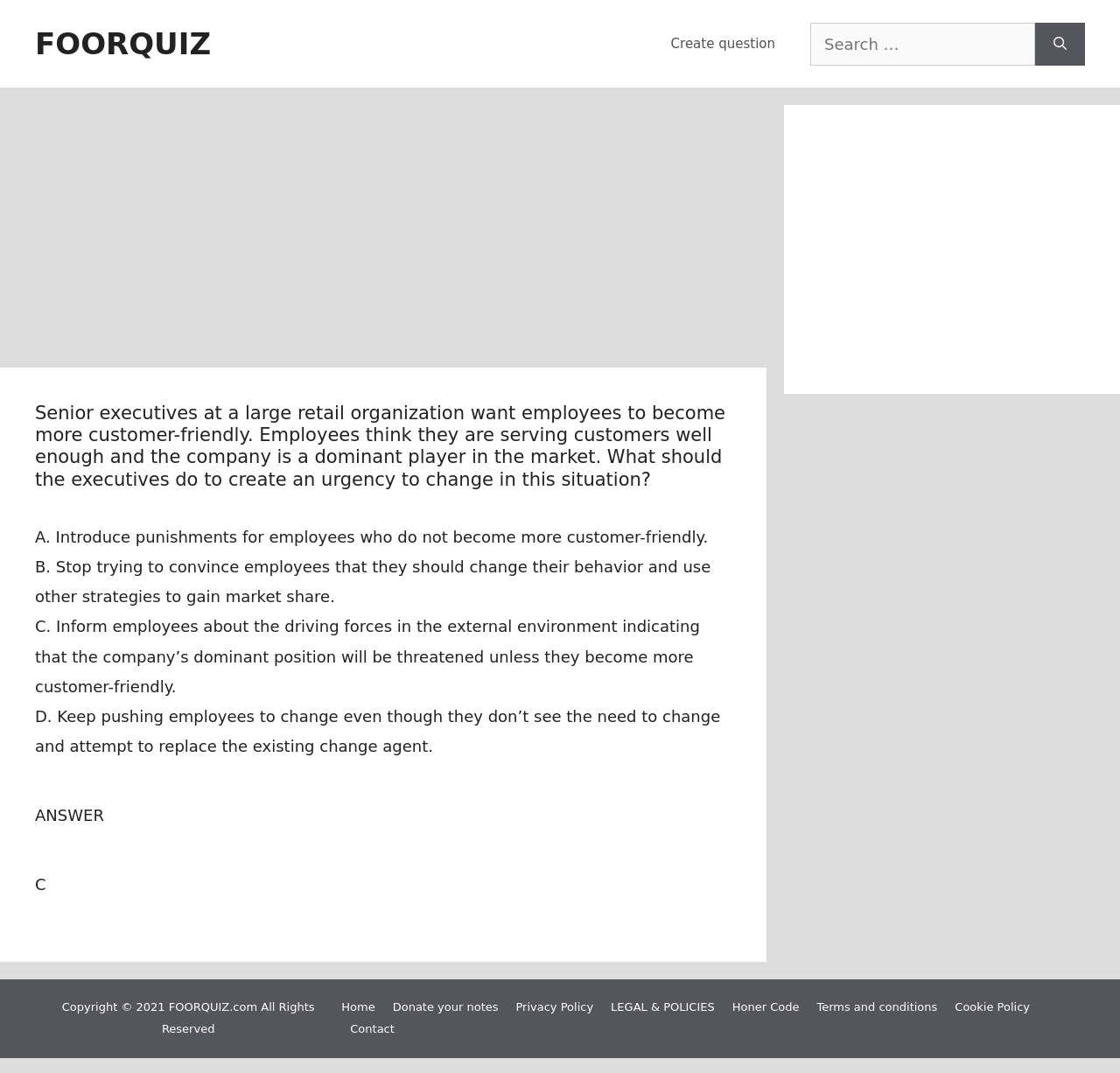Please specify the bounding box coordinates of the area that should be clicked to accomplish the following instruction: "Click on the 'Cangtian' link". The coordinates should consist of four float numbers between 0 and 1, i.e., [left, top, right, bottom].

None